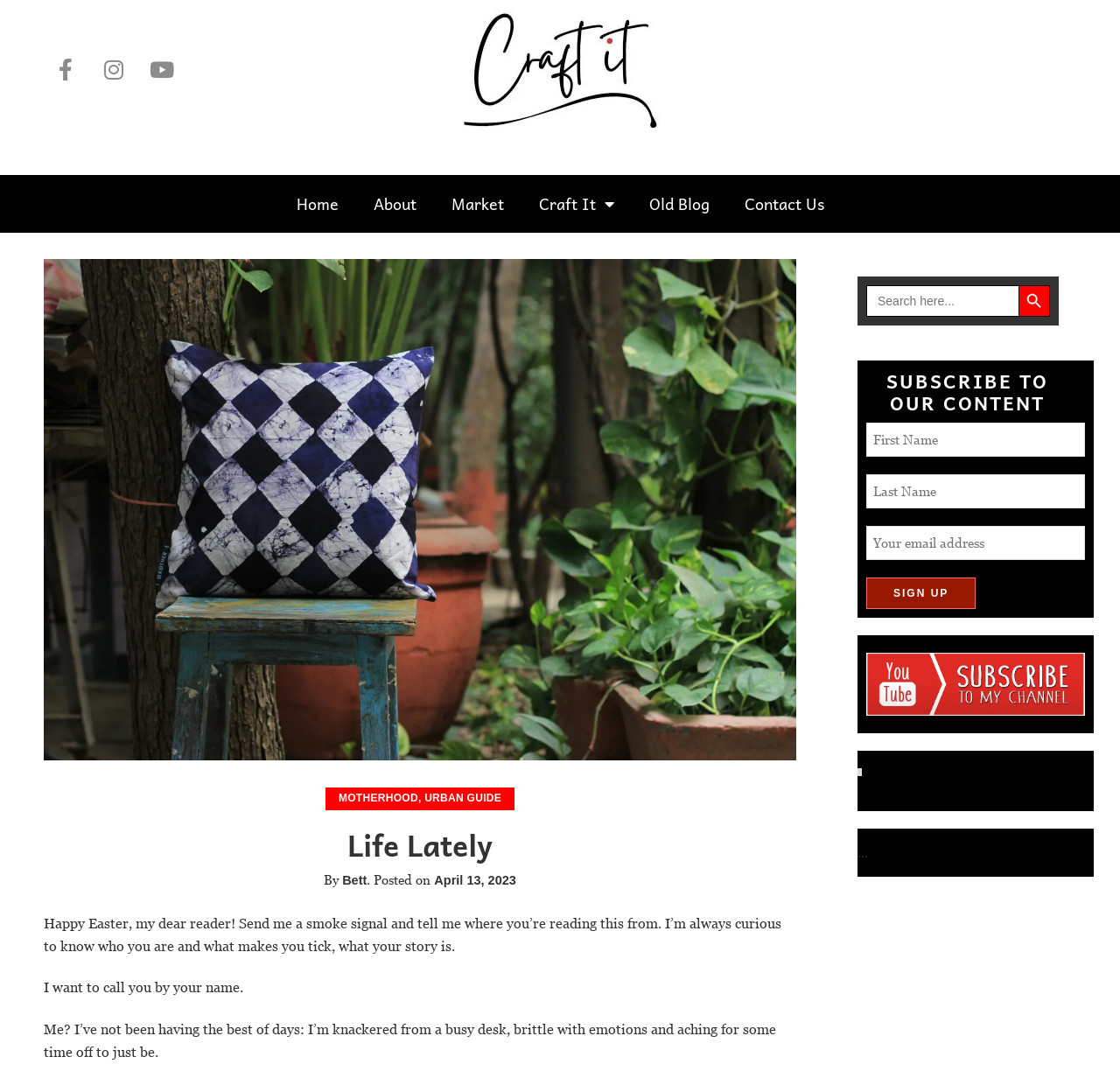Please specify the bounding box coordinates of the clickable region necessary for completing the following instruction: "Click on the Facebook link". The coordinates must consist of four float numbers between 0 and 1, i.e., [left, top, right, bottom].

[0.039, 0.044, 0.078, 0.084]